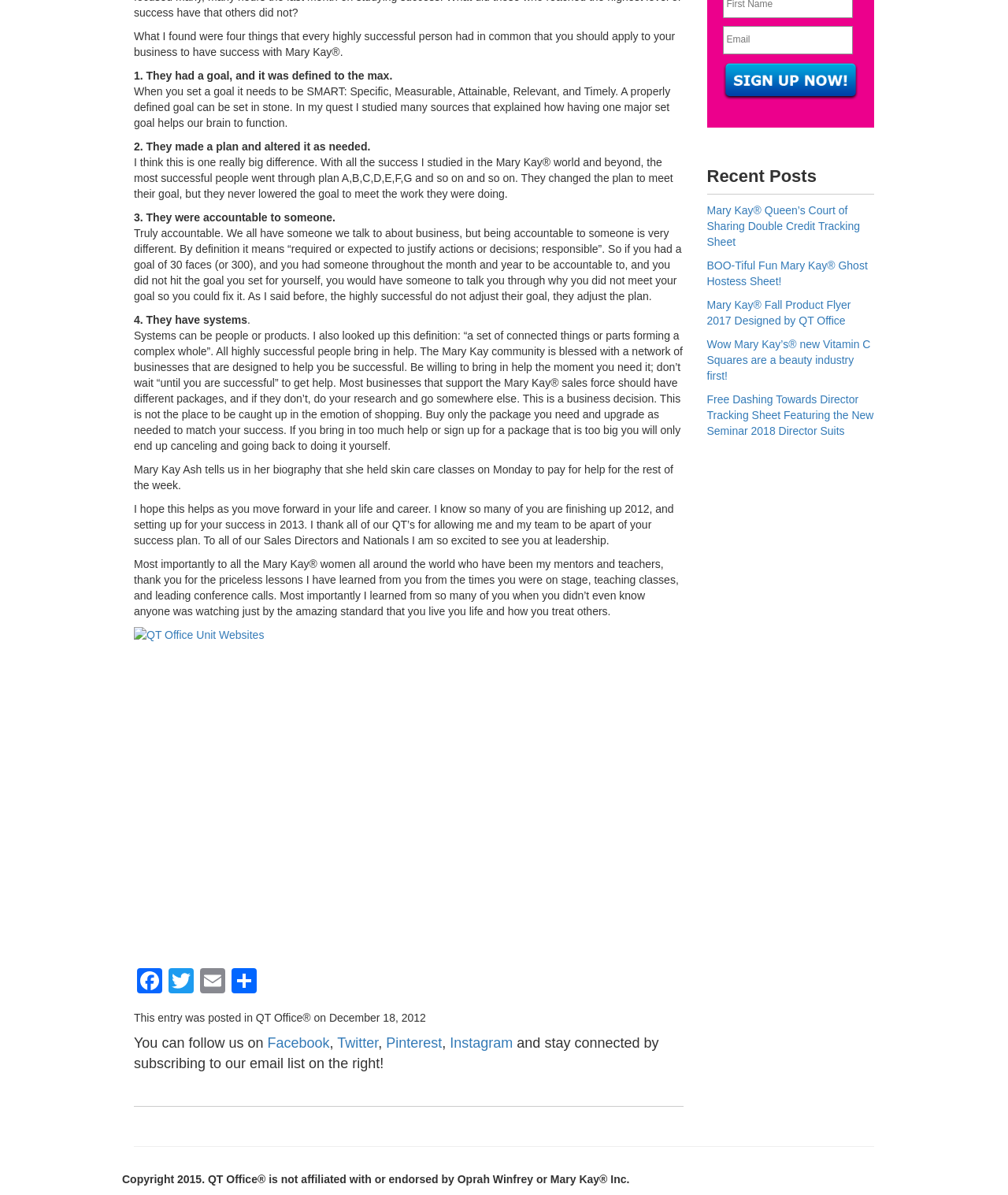Predict the bounding box of the UI element based on the description: "alt="QT Office Unit Websites"". The coordinates should be four float numbers between 0 and 1, formatted as [left, top, right, bottom].

[0.133, 0.525, 0.678, 0.8]